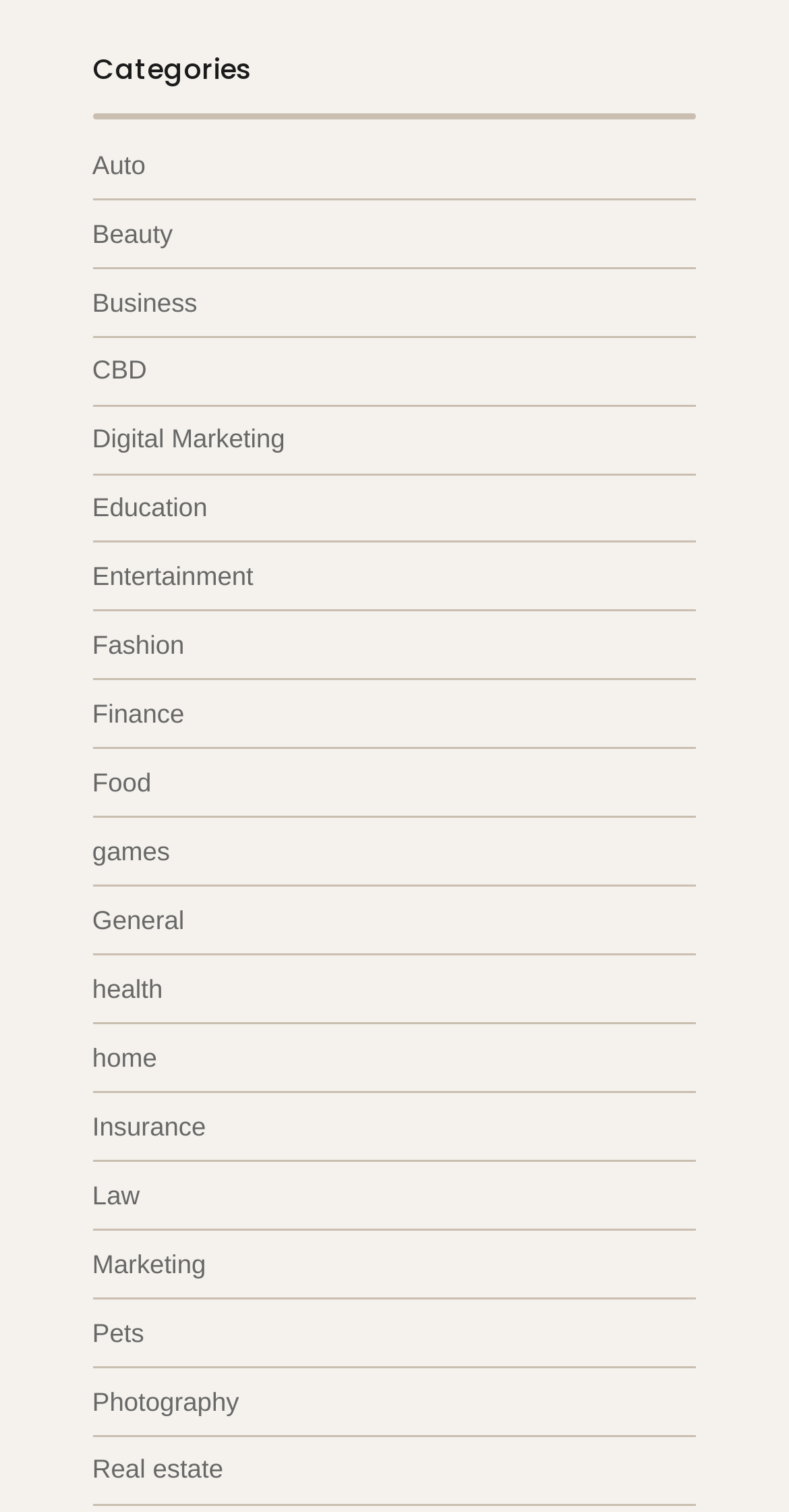Is 'Real estate' a category?
Based on the image, answer the question in a detailed manner.

I scanned the list of links under the 'Categories' heading and found 'Real estate' at the bottom, so it is indeed a category.